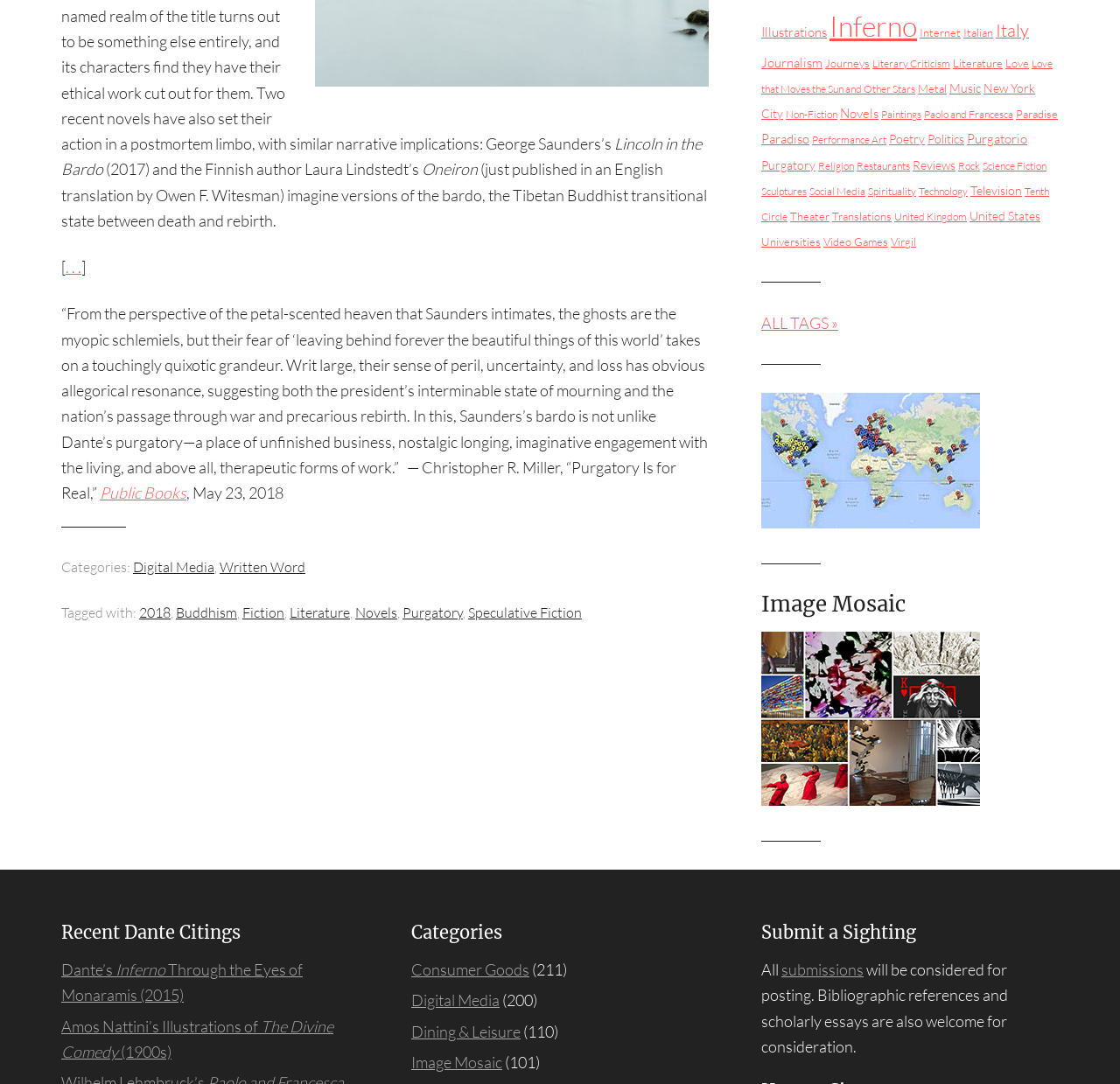Using the element description Dining & Leisure, predict the bounding box coordinates for the UI element. Provide the coordinates in (top-left x, top-left y, bottom-right x, bottom-right y) format with values ranging from 0 to 1.

[0.367, 0.942, 0.465, 0.96]